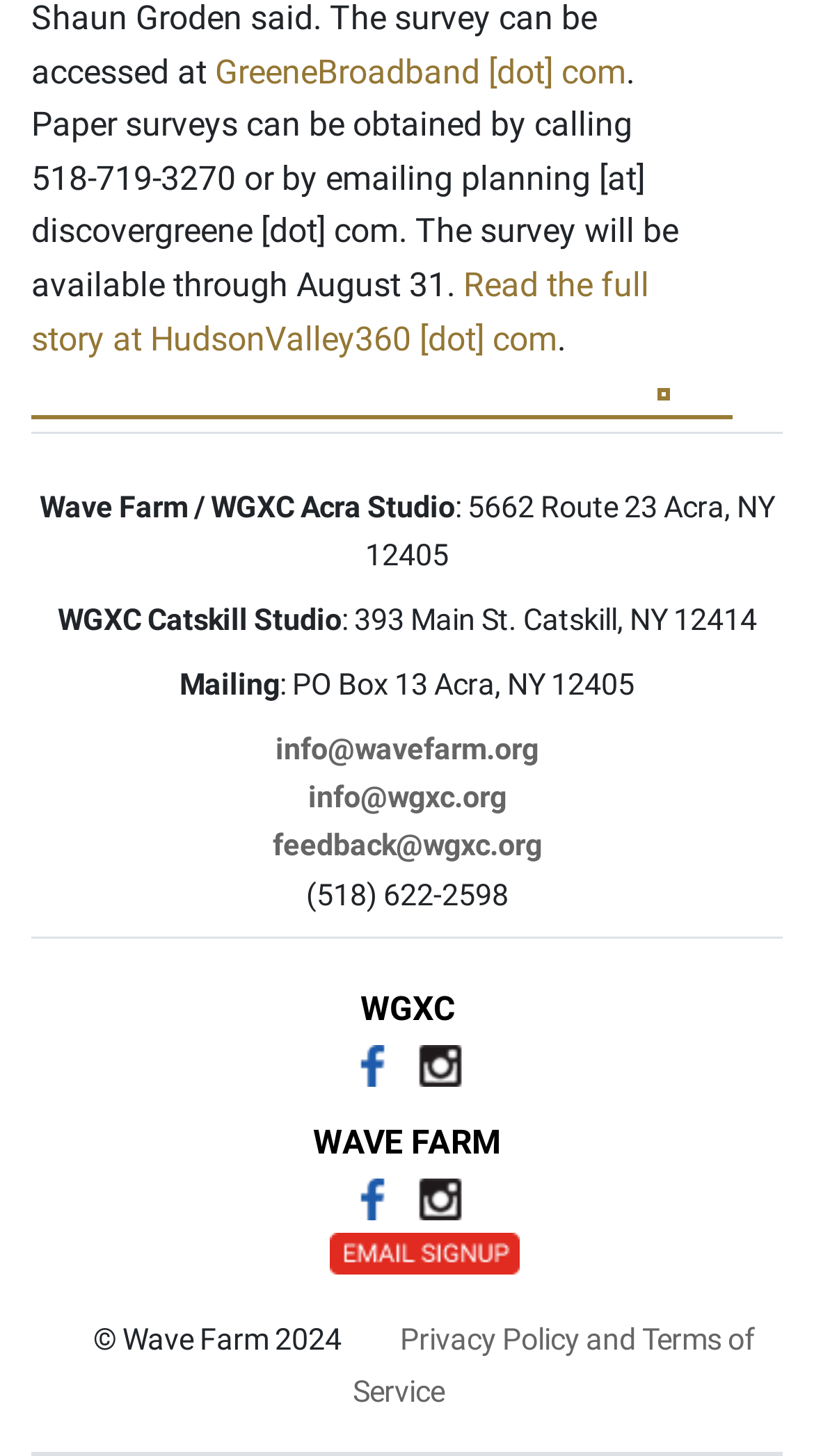Identify the bounding box coordinates of the clickable region required to complete the instruction: "contact the entertainment team". The coordinates should be given as four float numbers within the range of 0 and 1, i.e., [left, top, right, bottom].

None